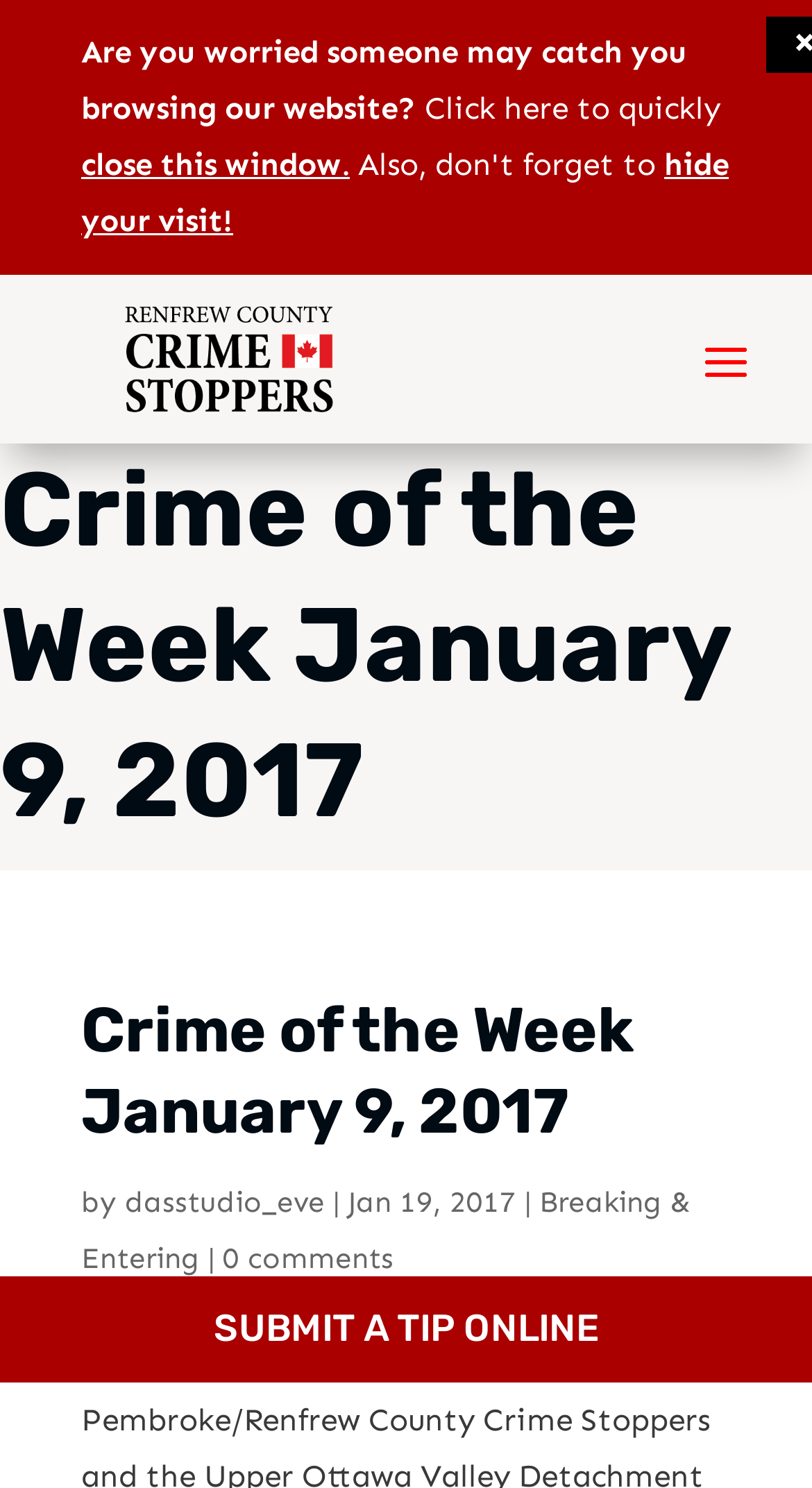Locate the heading on the webpage and return its text.

Crime of the Week January 9, 2017